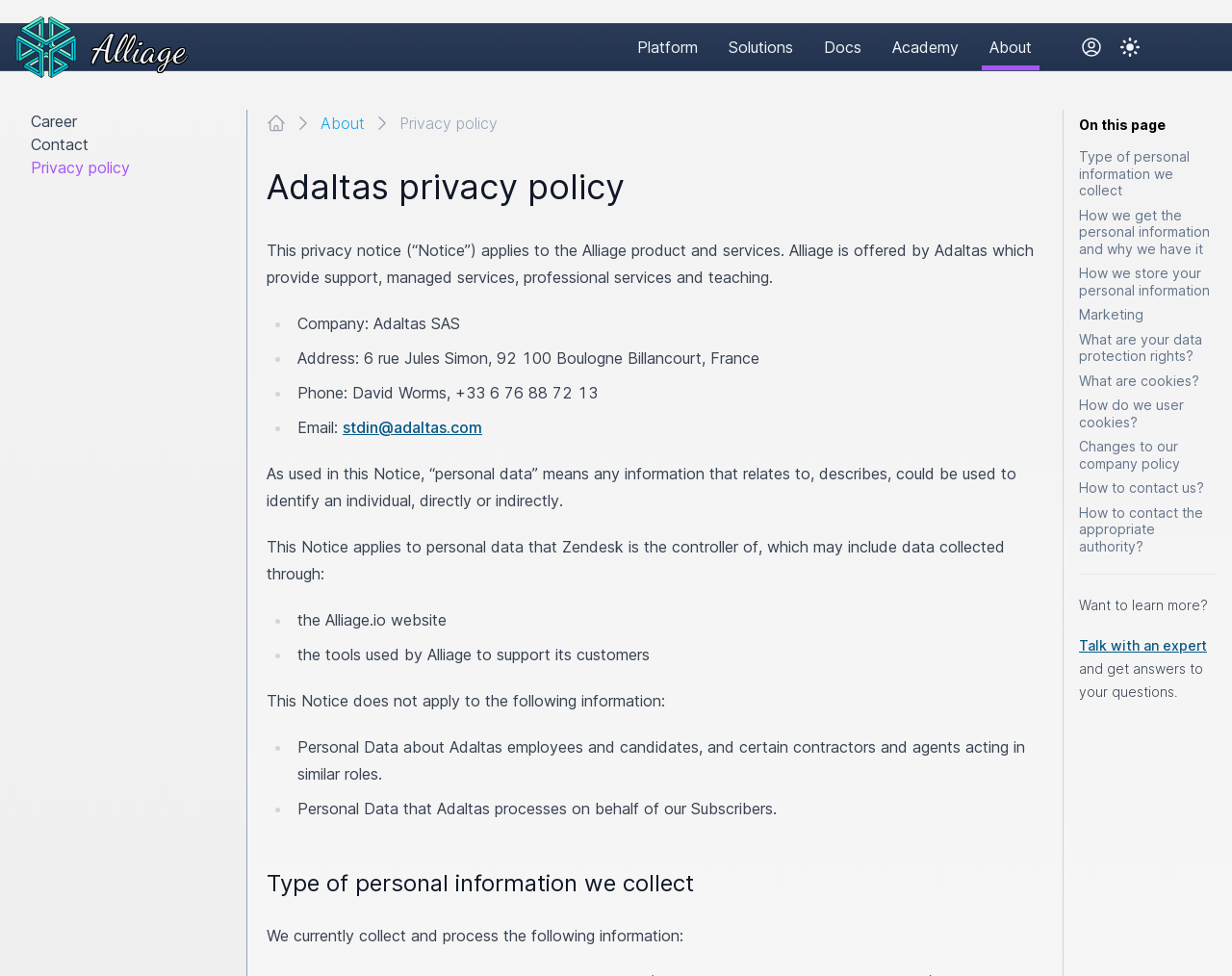What is the main title displayed on this webpage?

Adaltas privacy policy